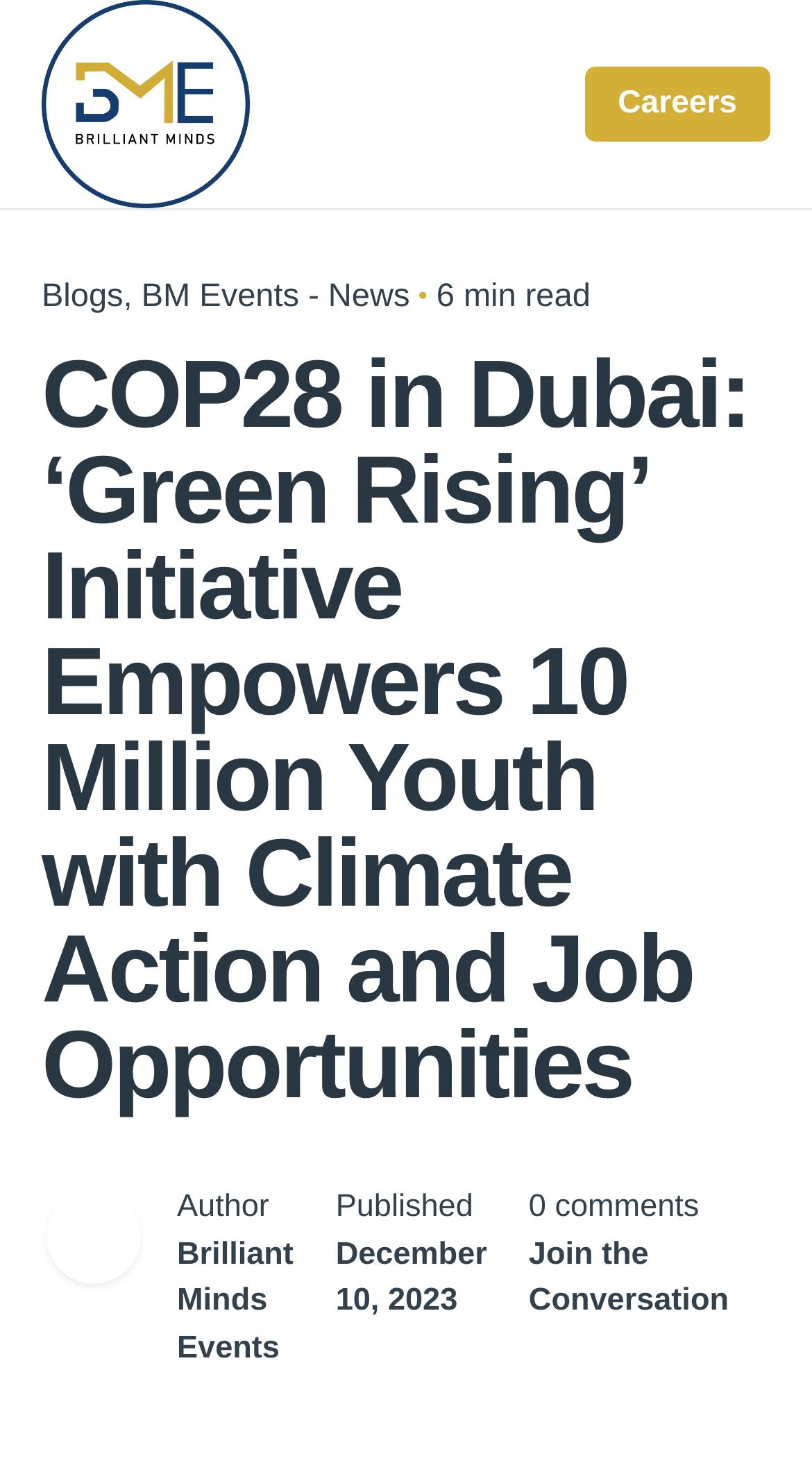Produce an elaborate caption capturing the essence of the webpage.

The webpage is about the "Green Rising" project at COP28 in Dubai, which aims to create job opportunities in climate action for 10 million youth. At the top left corner, there is a link to "BME" accompanied by an image with the same name. To the right of this, there are three more links: "Careers", "Blogs", and "BM Events - News". Below these links, there is a heading that summarizes the main topic of the webpage.

Below the heading, there is a brief description of an article, indicated by the text "6 min read". The main content of the article is not explicitly described, but it is likely related to the "Green Rising" project.

At the bottom of the page, there is an image of "Brilliant Minds Events" on the left side, accompanied by text that indicates the author and publication date of the article. The publication date is specified as December 10, 2023. To the right of this information, there is a text that says "0 comments" and a link to "Join the Conversation", suggesting that readers can engage with the article by leaving comments.